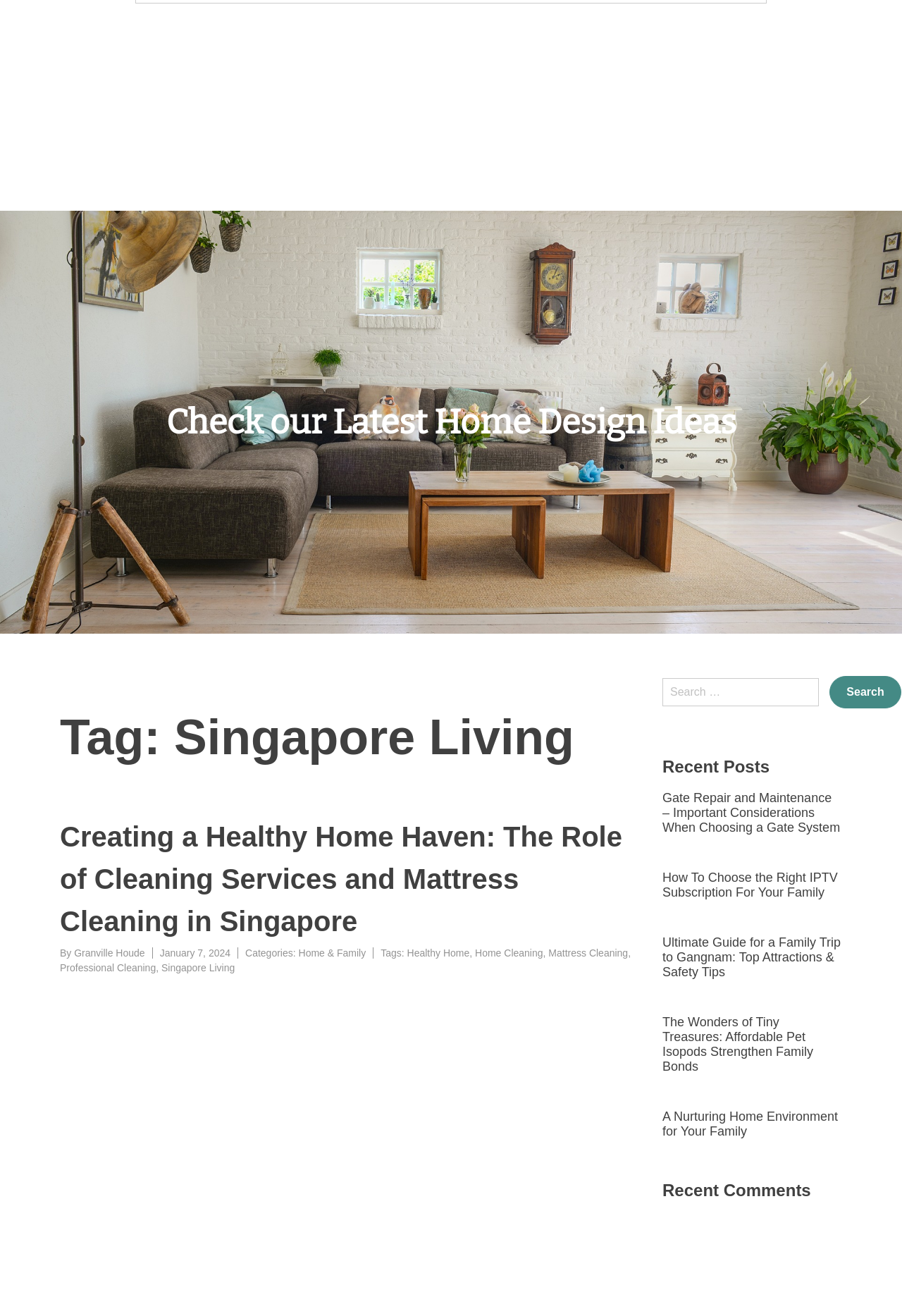What is the category of the article 'Creating a Healthy Home Haven'?
Refer to the image and provide a one-word or short phrase answer.

Home & Family